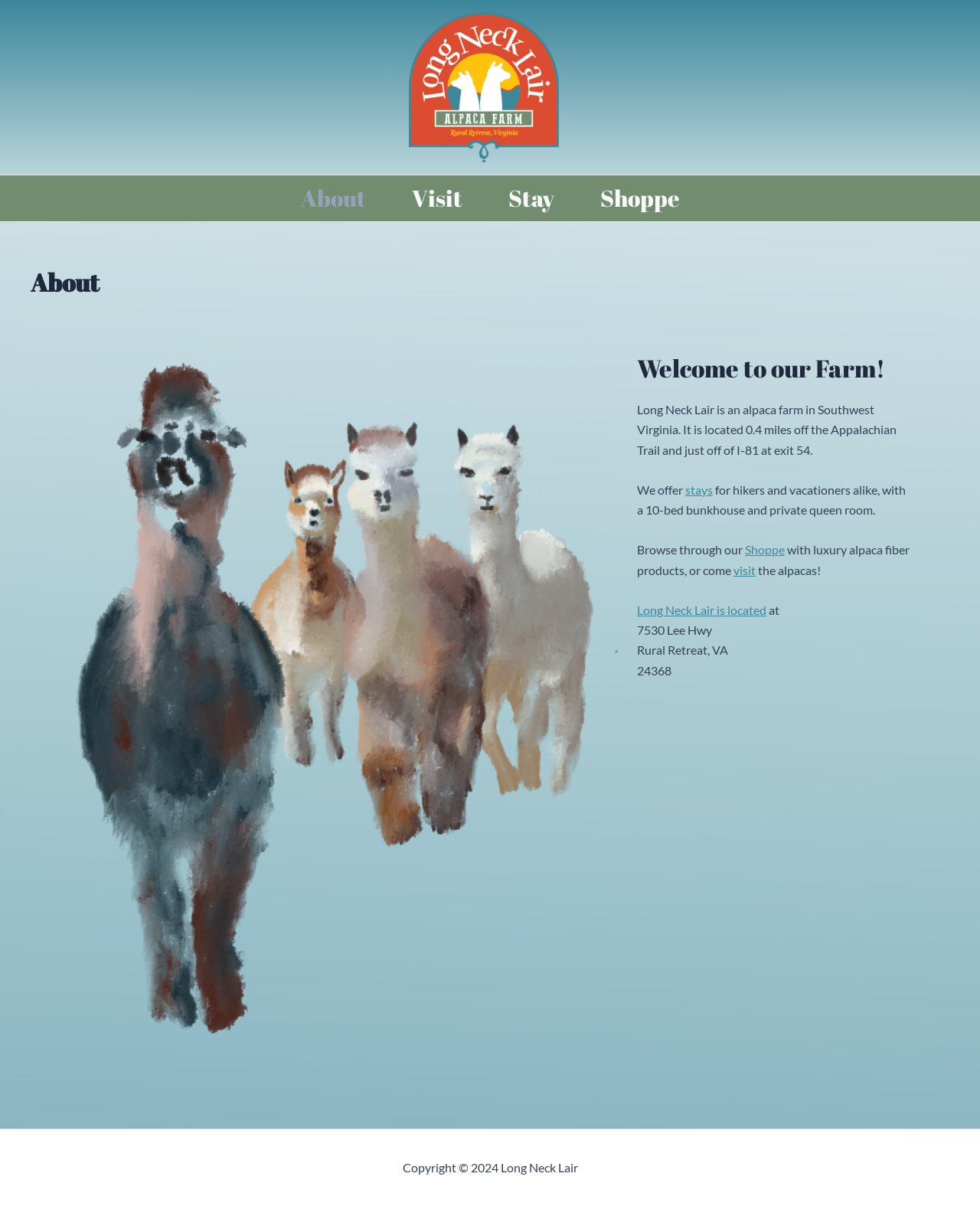Please determine the bounding box coordinates for the element that should be clicked to follow these instructions: "Plan a visit".

[0.748, 0.466, 0.771, 0.478]